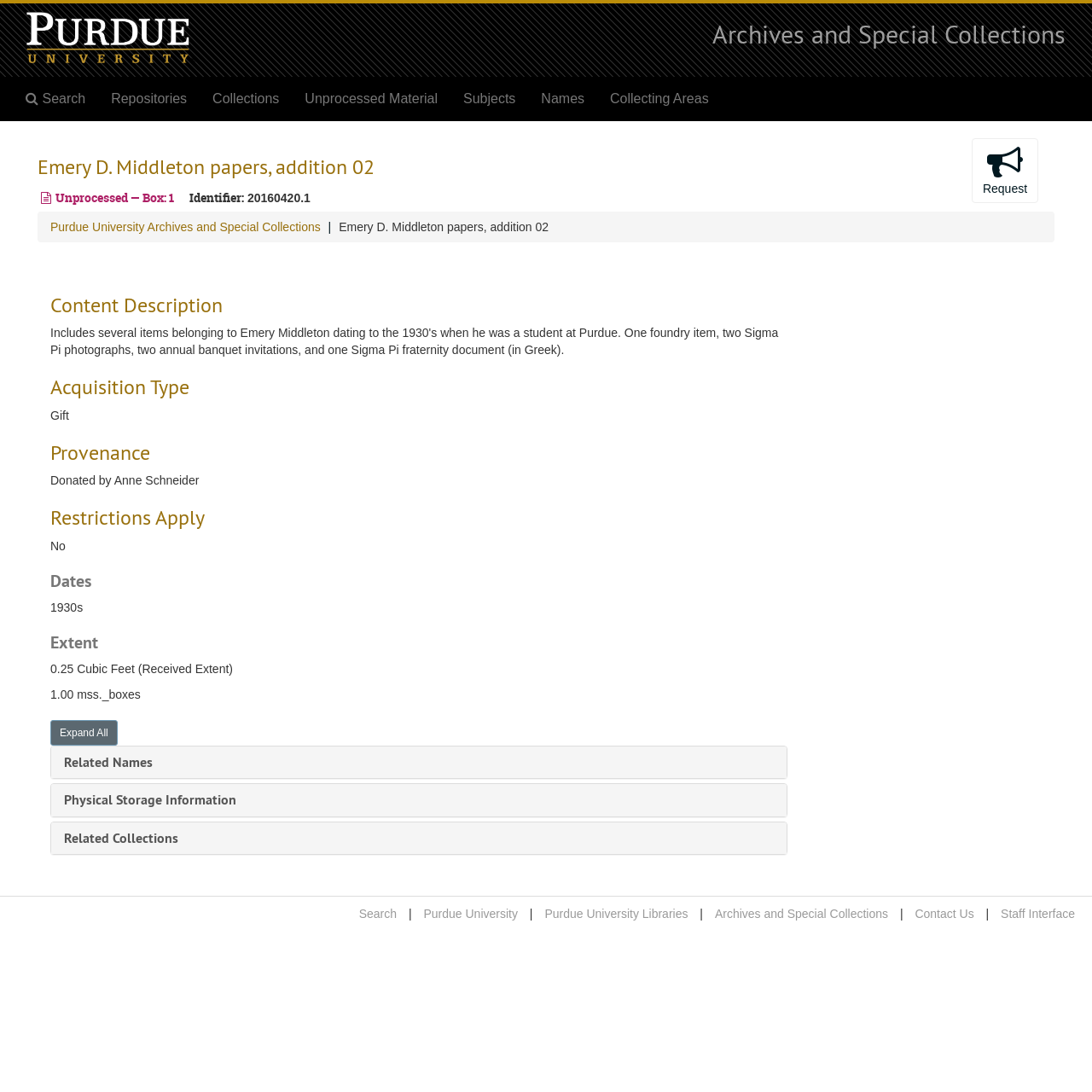Please identify the bounding box coordinates of the clickable region that I should interact with to perform the following instruction: "Contact the archives". The coordinates should be expressed as four float numbers between 0 and 1, i.e., [left, top, right, bottom].

[0.838, 0.831, 0.892, 0.843]